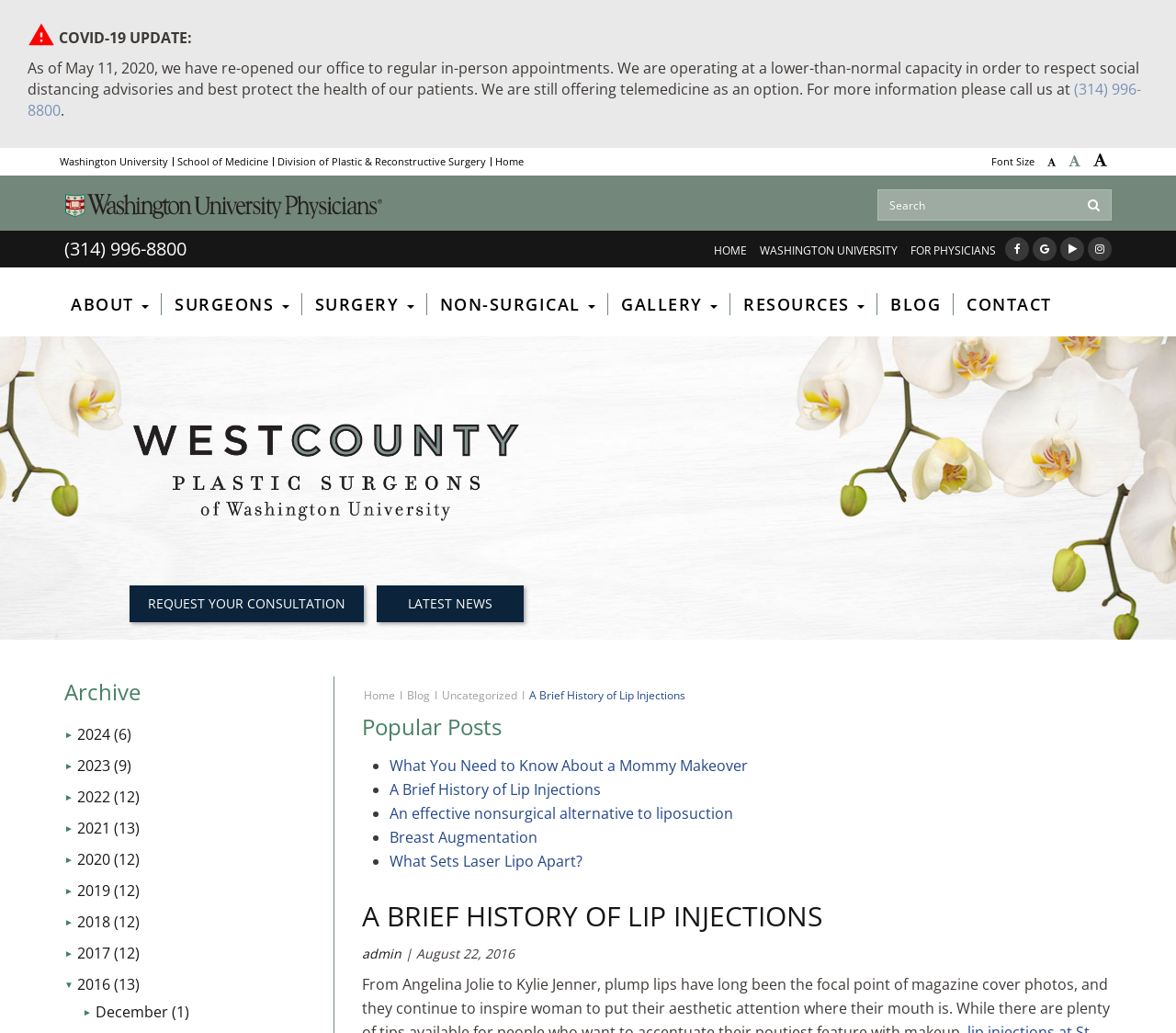Provide the bounding box coordinates of the HTML element described by the text: "What Sets Laser Lipo Apart?". The coordinates should be in the format [left, top, right, bottom] with values between 0 and 1.

[0.331, 0.824, 0.495, 0.843]